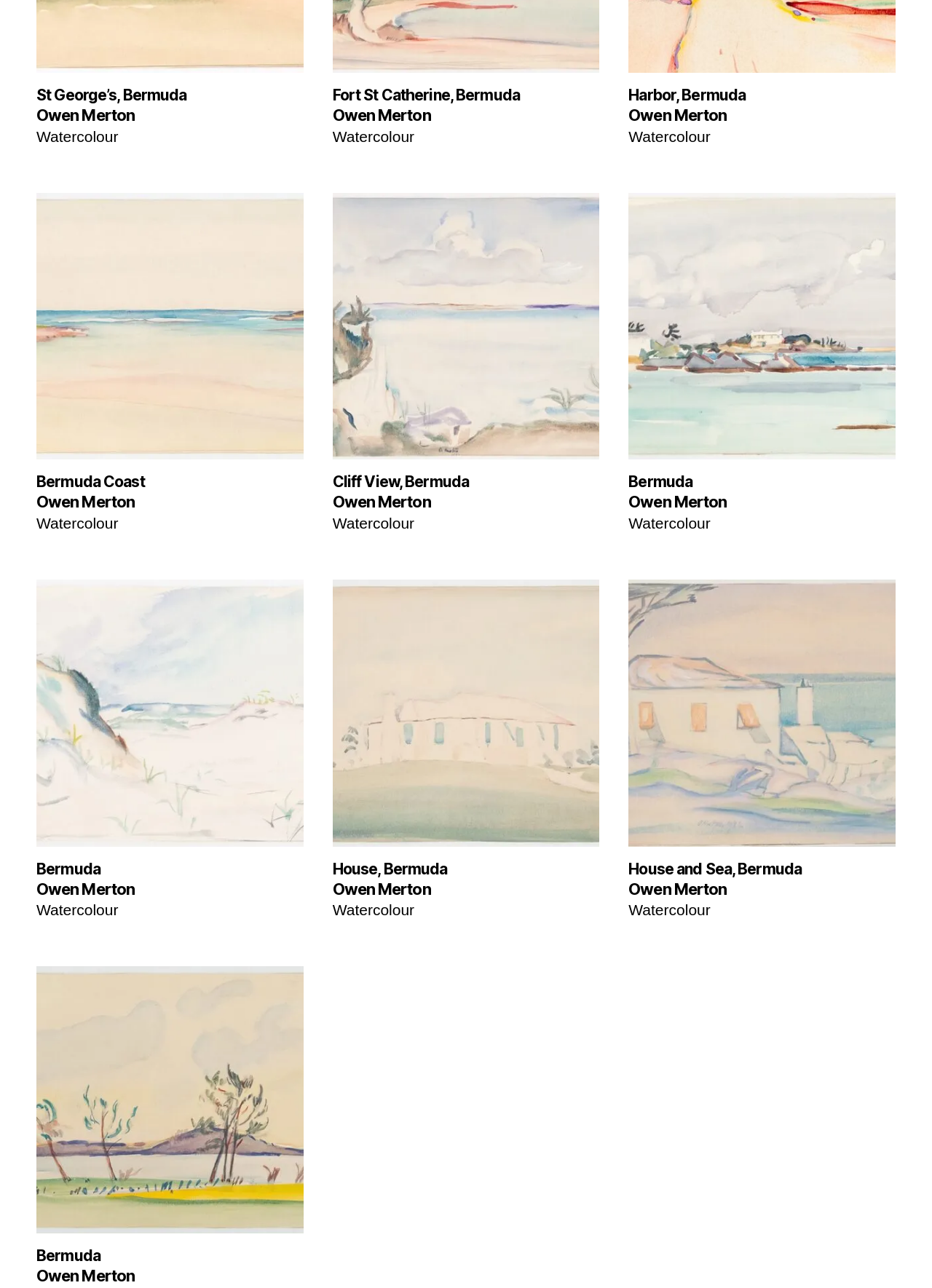Identify the bounding box for the UI element described as: "parent_node: Bermuda". The coordinates should be four float numbers between 0 and 1, i.e., [left, top, right, bottom].

[0.039, 0.75, 0.326, 0.957]